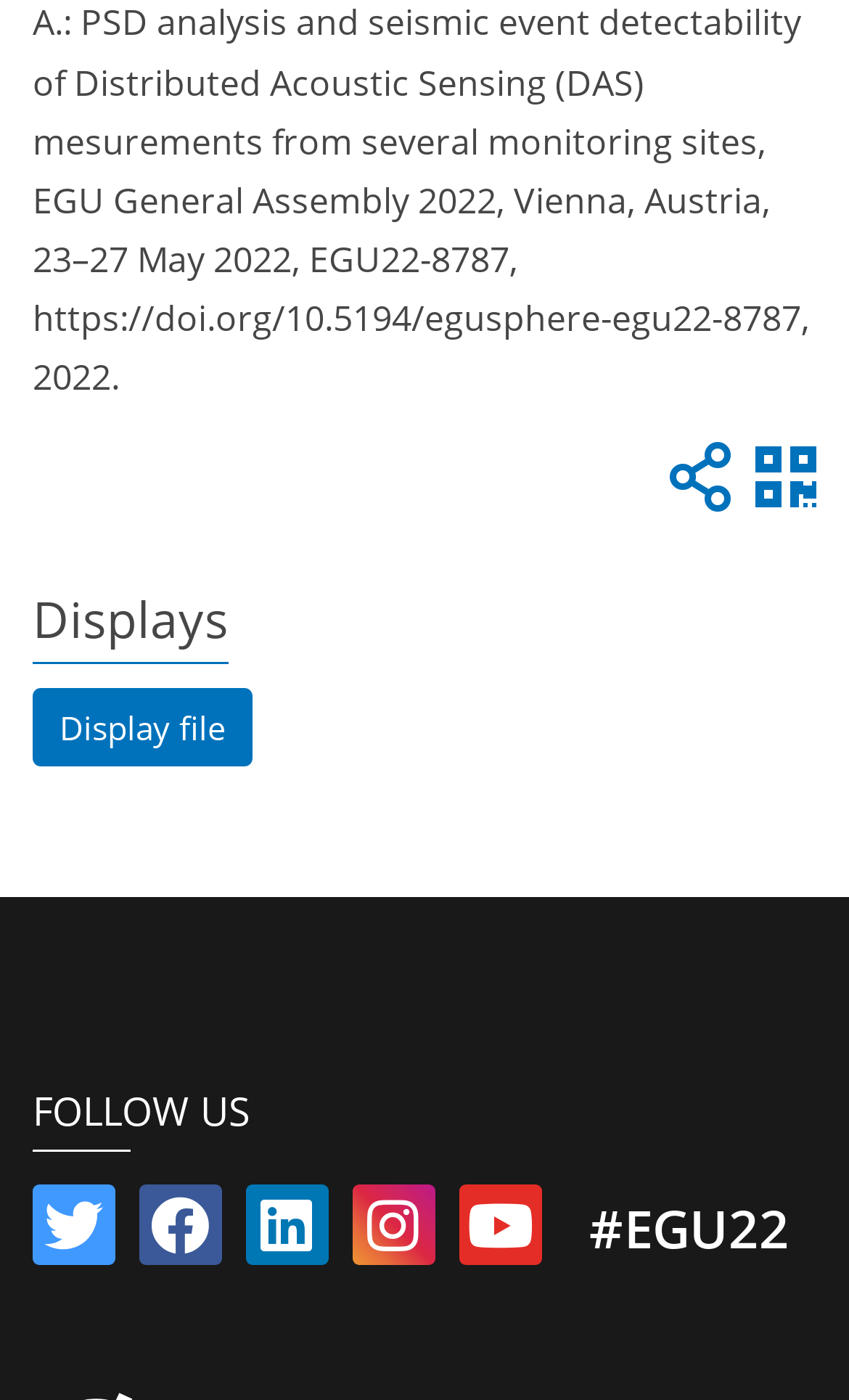Examine the image carefully and respond to the question with a detailed answer: 
What is the main topic of the webpage?

The main topic of the webpage is 'Displays', as indicated by the heading element with the text 'Displays' at the top of the webpage.